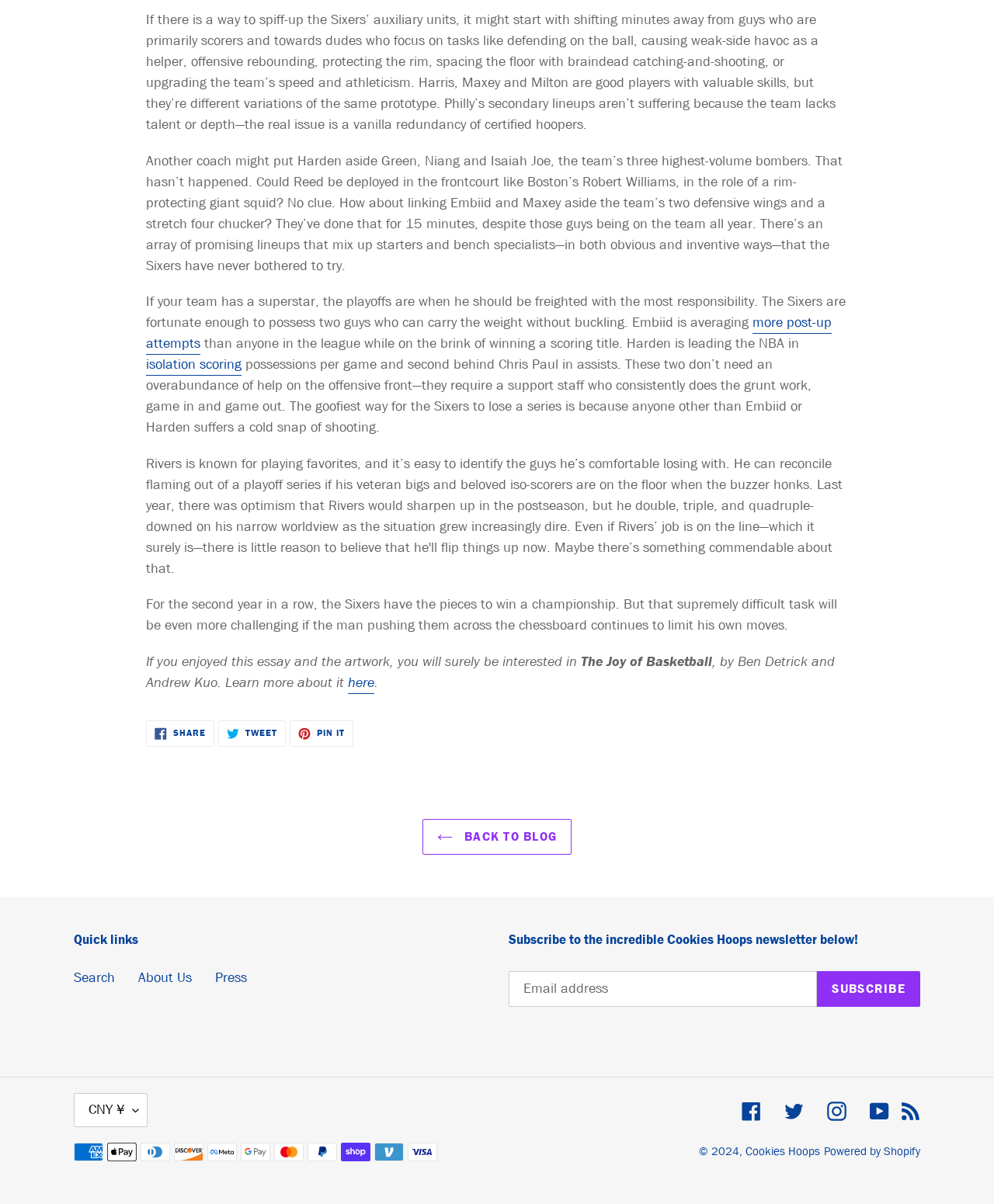Please locate the bounding box coordinates for the element that should be clicked to achieve the following instruction: "Read the blog". Ensure the coordinates are given as four float numbers between 0 and 1, i.e., [left, top, right, bottom].

None